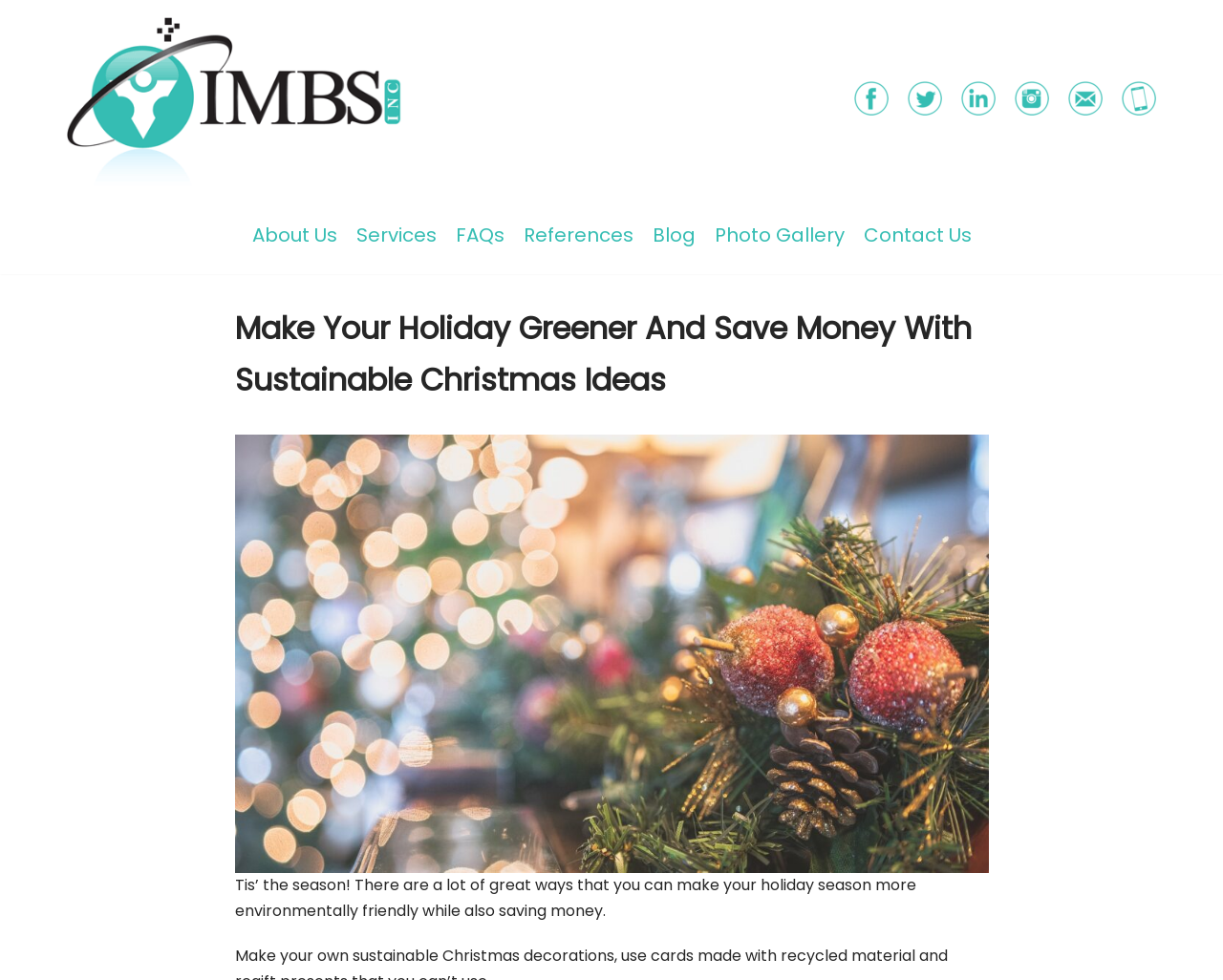Identify the bounding box coordinates for the element you need to click to achieve the following task: "contact us". Provide the bounding box coordinates as four float numbers between 0 and 1, in the form [left, top, right, bottom].

[0.706, 0.228, 0.794, 0.253]